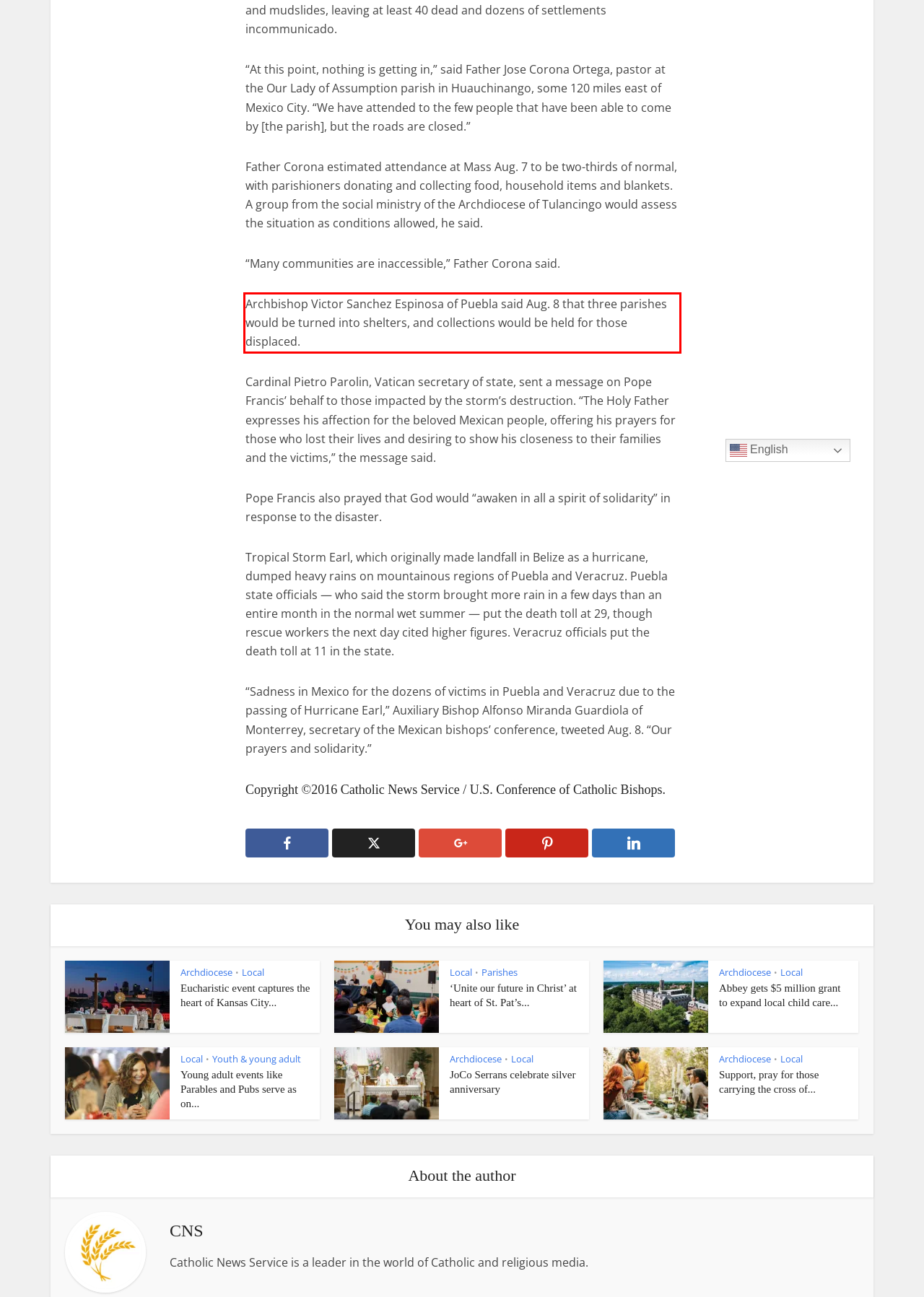Identify the red bounding box in the webpage screenshot and perform OCR to generate the text content enclosed.

Archbishop Victor Sanchez Espinosa of Puebla said Aug. 8 that three parishes would be turned into shelters, and collections would be held for those displaced.